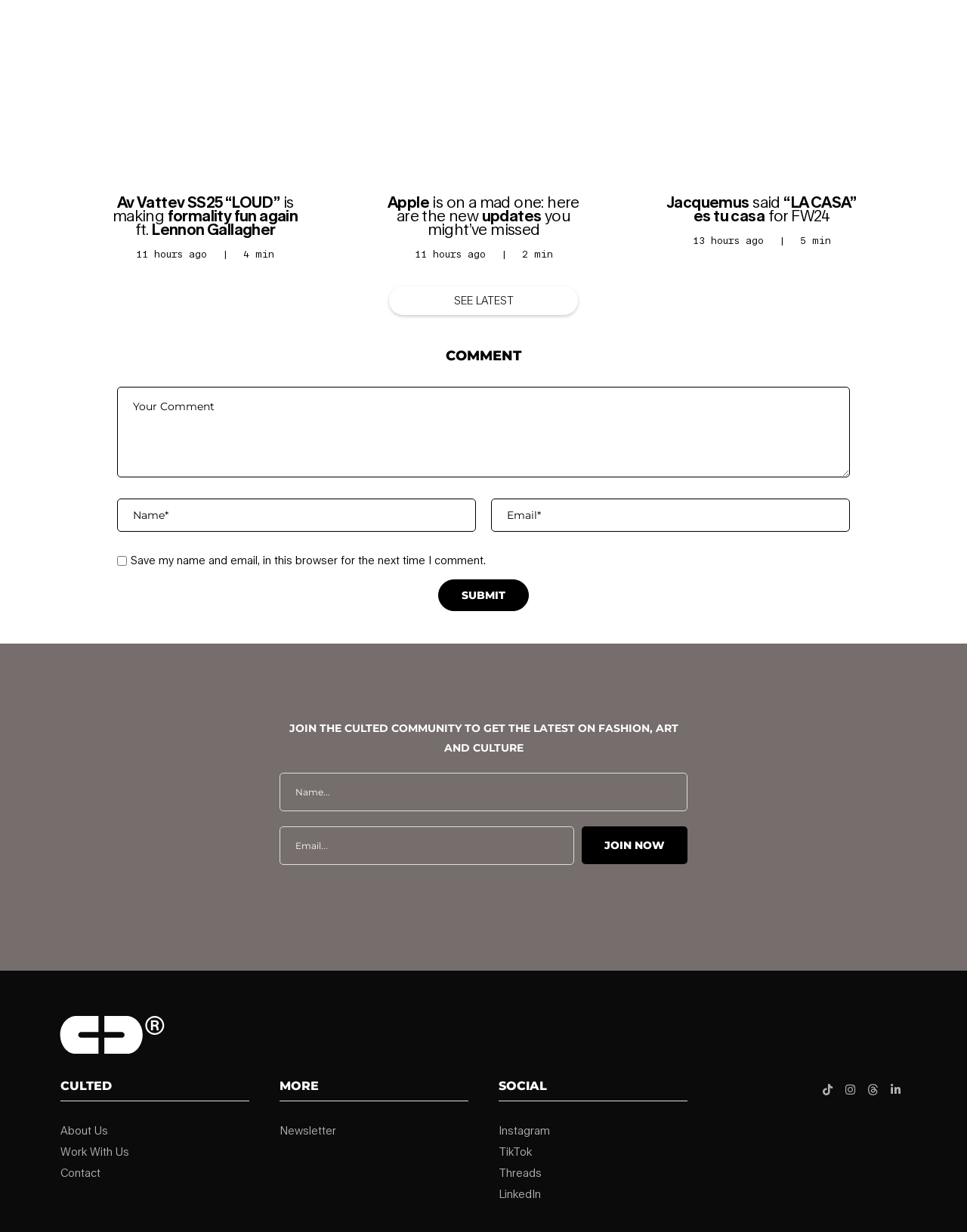Determine the bounding box coordinates for the element that should be clicked to follow this instruction: "Submit a comment". The coordinates should be given as four float numbers between 0 and 1, in the format [left, top, right, bottom].

[0.453, 0.47, 0.547, 0.496]